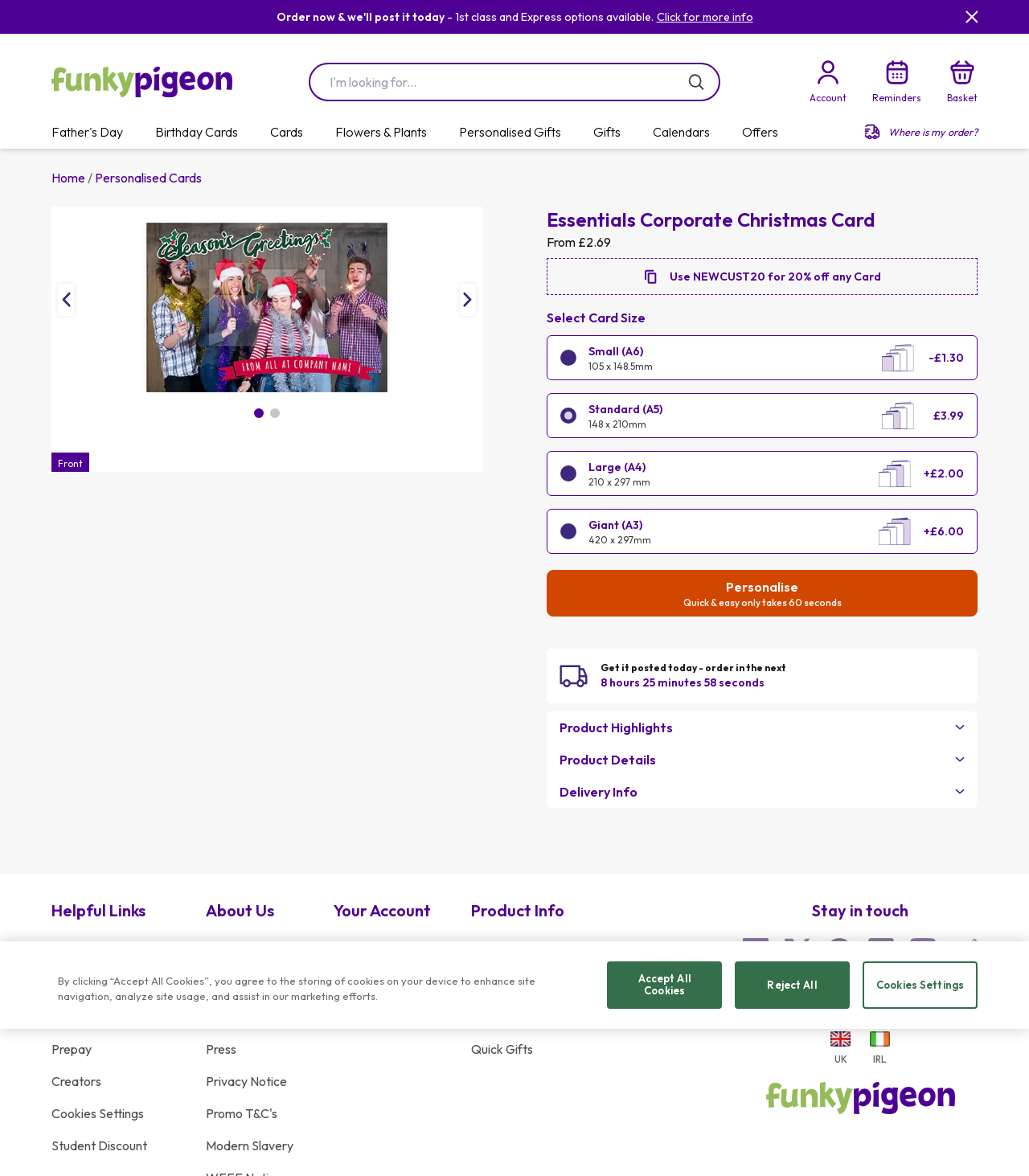Please locate the bounding box coordinates of the element that should be clicked to achieve the given instruction: "Personalise the card".

[0.531, 0.485, 0.95, 0.524]